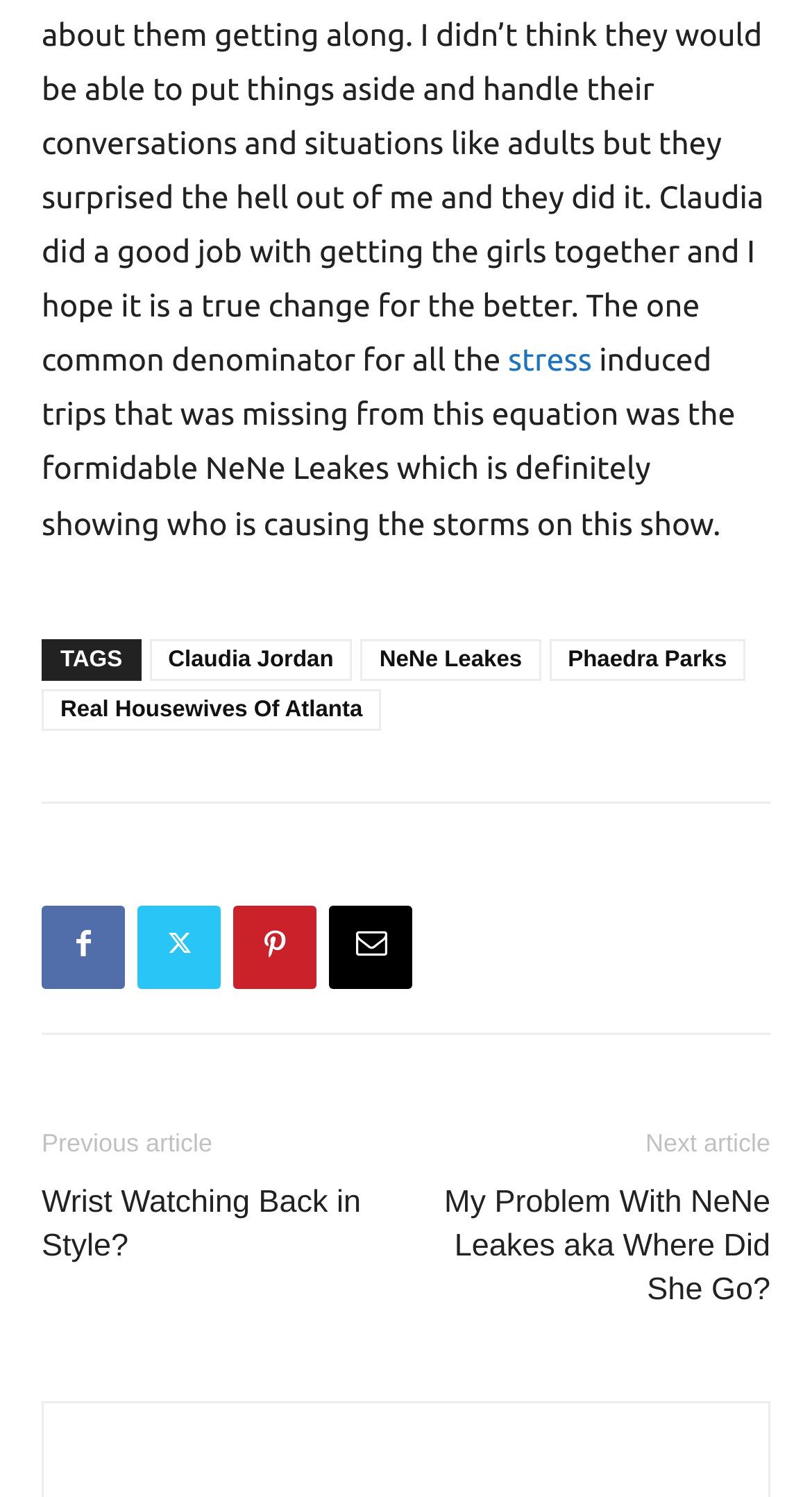Refer to the screenshot and give an in-depth answer to this question: How many social media links are there?

I counted the number of social media links, which are represented by icons, and found that there are four links, which are , , , and .